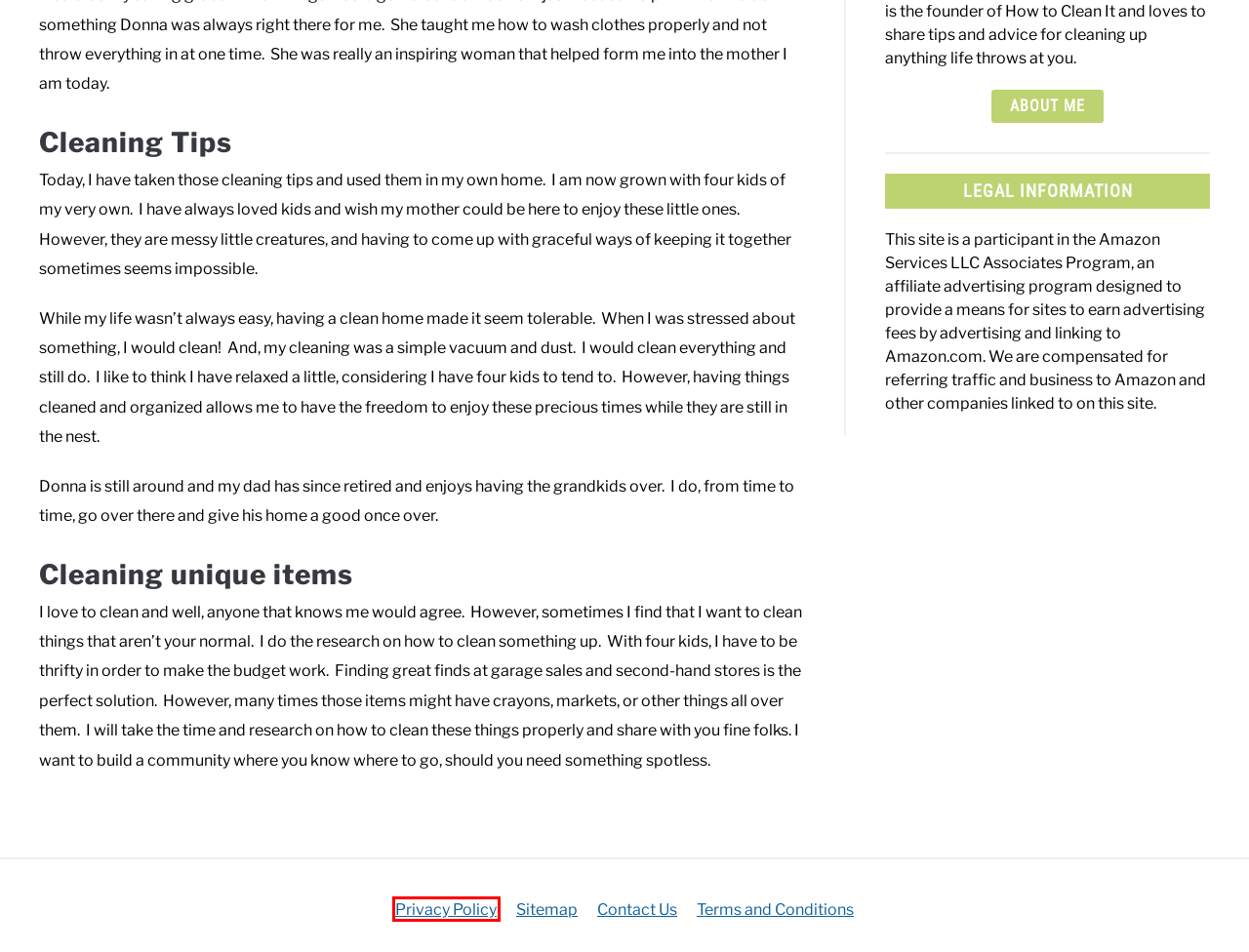Examine the webpage screenshot and identify the UI element enclosed in the red bounding box. Pick the webpage description that most accurately matches the new webpage after clicking the selected element. Here are the candidates:
A. Clothing & Fabrics - How To Clean It
B. Sitemap - How To Clean It
C. Privacy Policy - How To Clean It
D. Contact Us - How To Clean It
E. Terms and Conditions for How To Clean It - How To Clean It
F. Outdoors - How To Clean It
G. Painting - How To Clean It
H. Appliances - How To Clean It

C